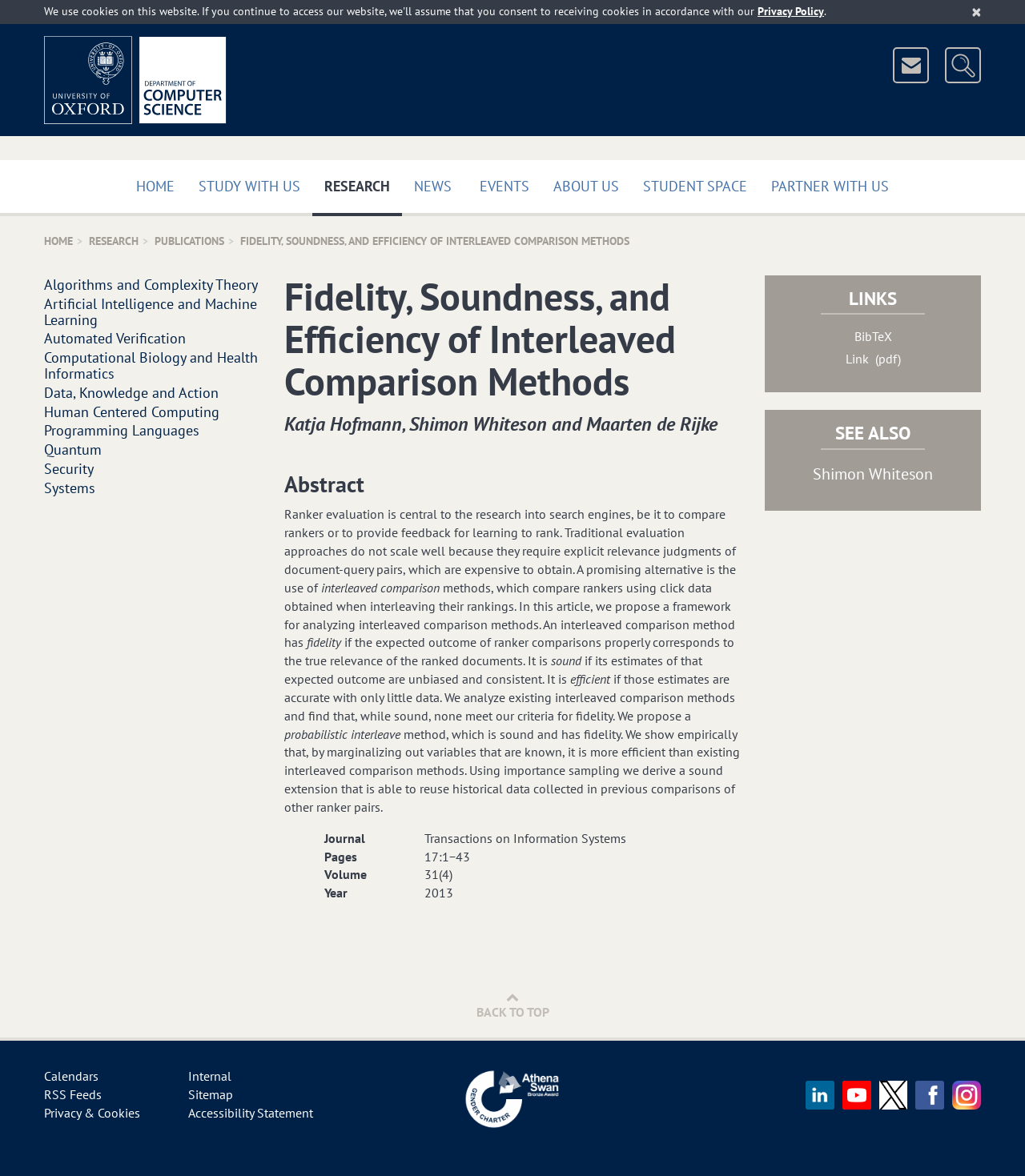Determine the bounding box coordinates for the area that should be clicked to carry out the following instruction: "Search for something".

[0.922, 0.04, 0.957, 0.071]